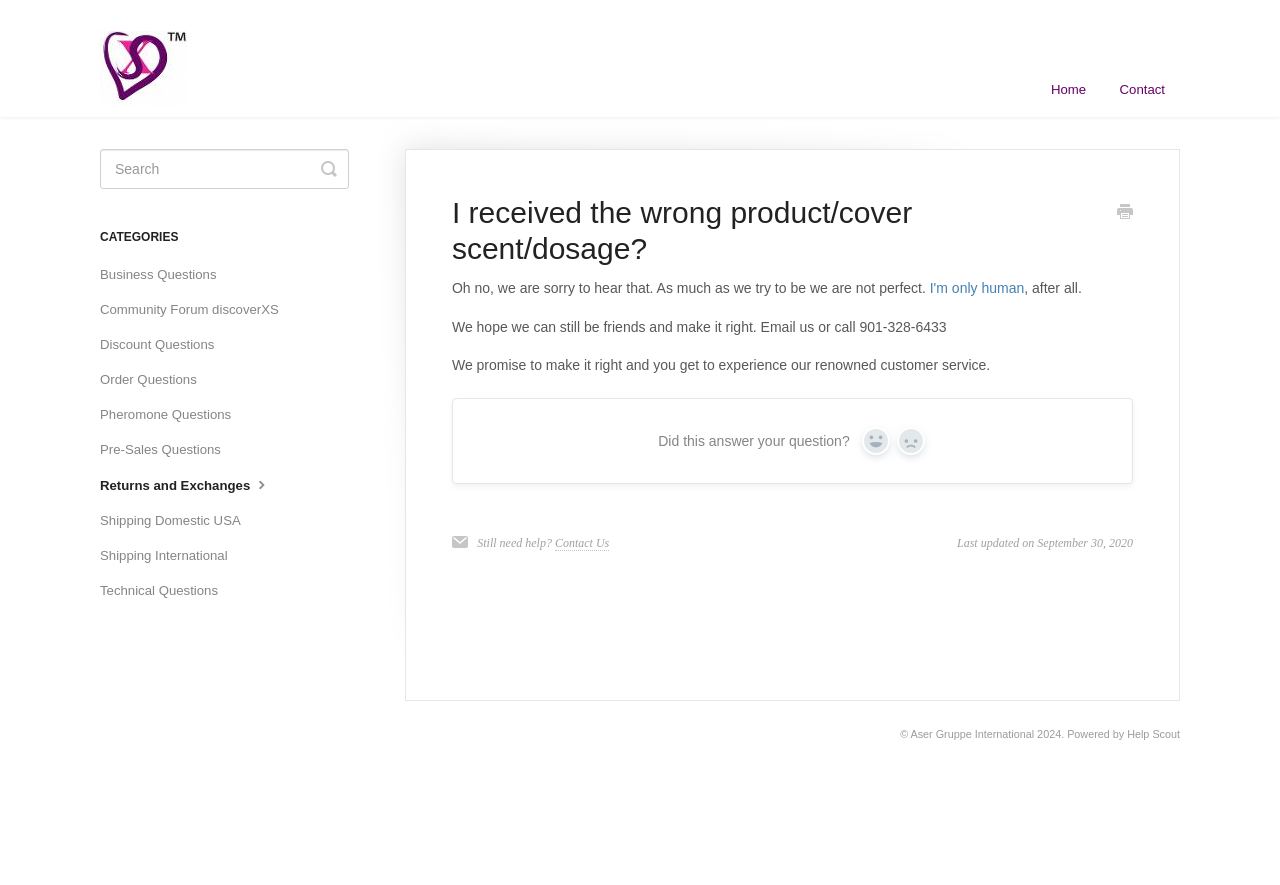Respond to the question below with a single word or phrase:
How can I contact the company?

Email or call 901-328-6433